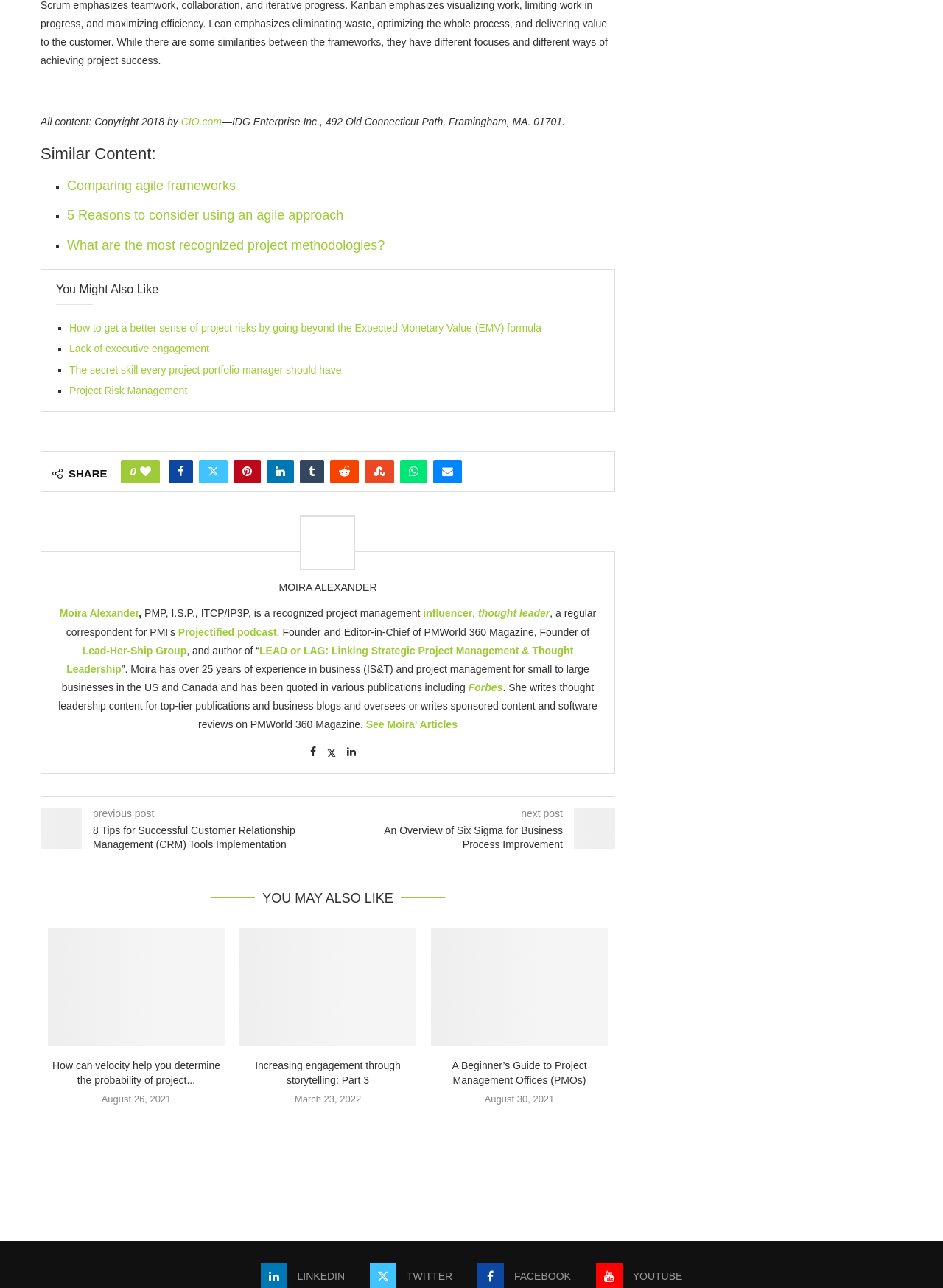Given the element description, predict the bounding box coordinates in the format (top-left x, top-left y, bottom-right x, bottom-right y). Make sure all values are between 0 and 1. Here is the element description: Forbes

[0.497, 0.529, 0.533, 0.538]